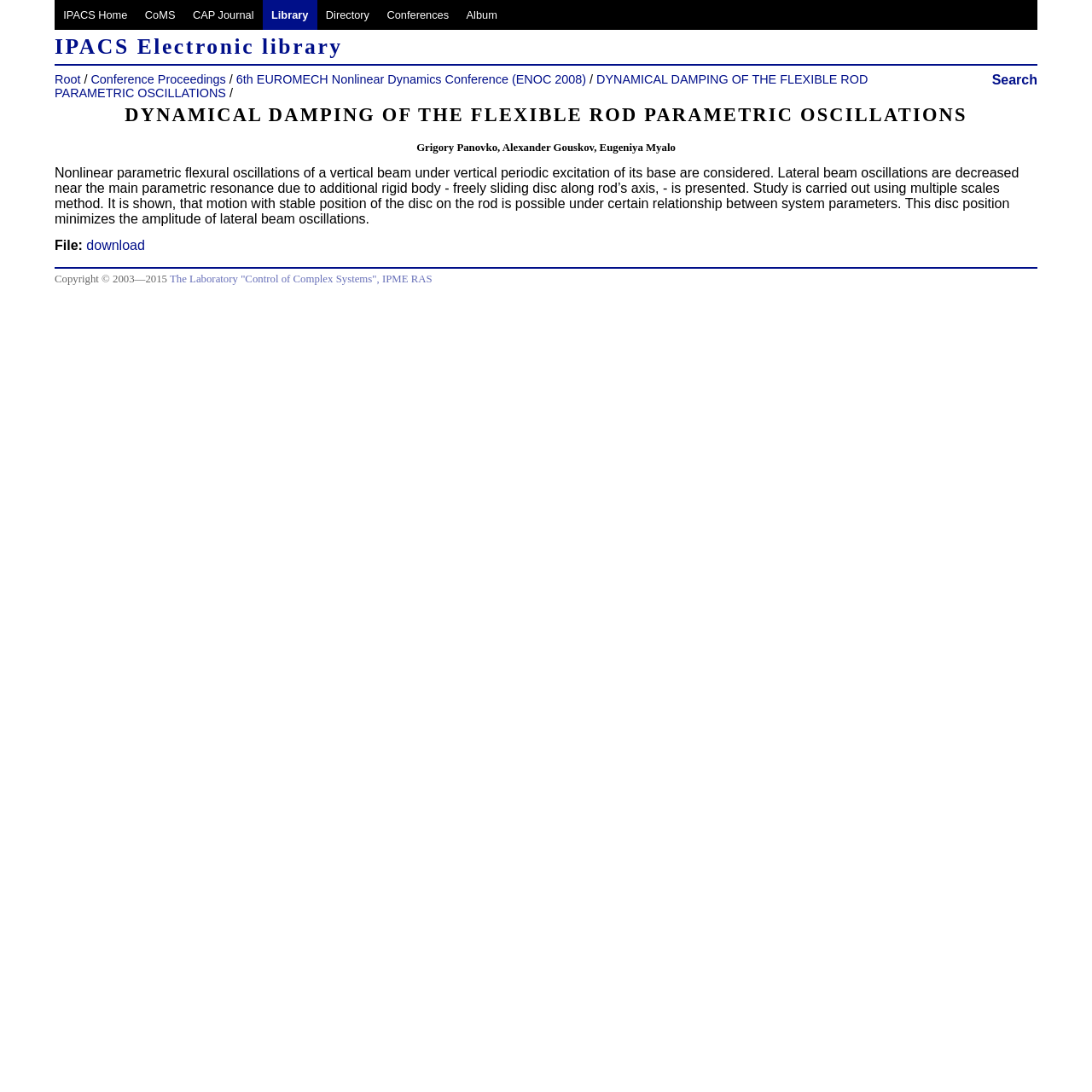Show me the bounding box coordinates of the clickable region to achieve the task as per the instruction: "view the 6th EUROMECH Nonlinear Dynamics Conference proceedings".

[0.216, 0.066, 0.537, 0.079]